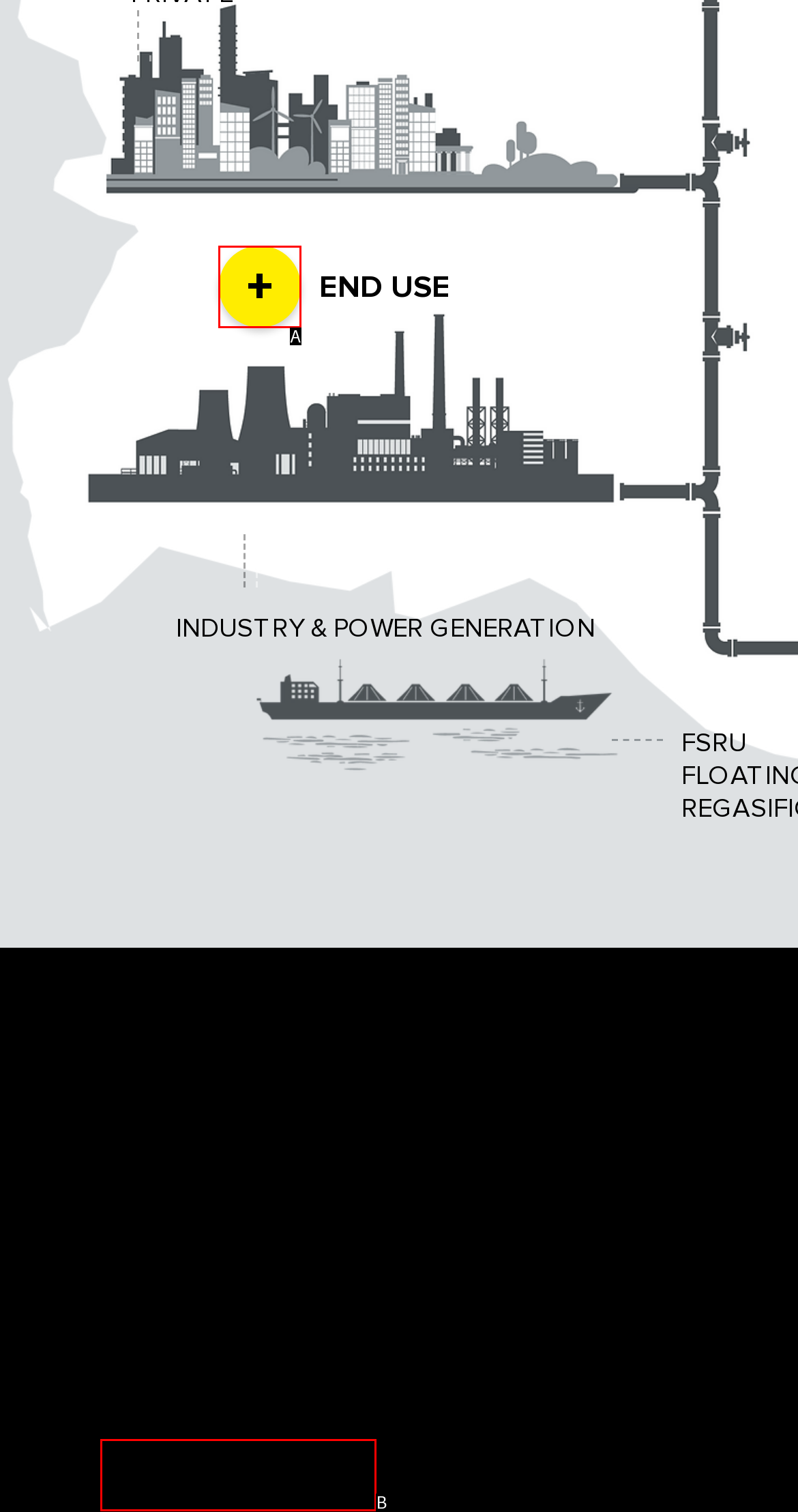Please identify the UI element that matches the description: +
Respond with the letter of the correct option.

A